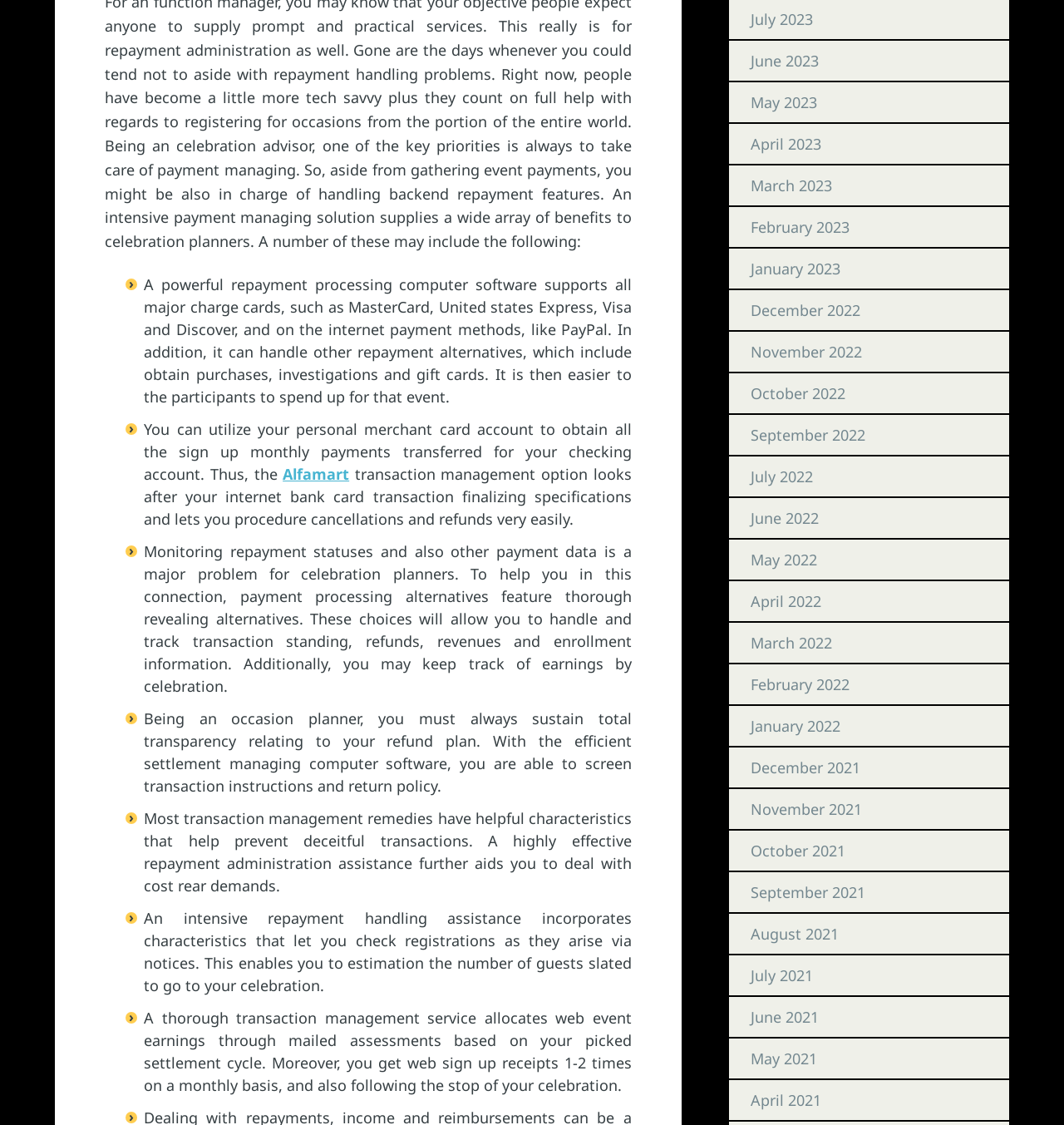Provide the bounding box for the UI element matching this description: "request a viewing".

None